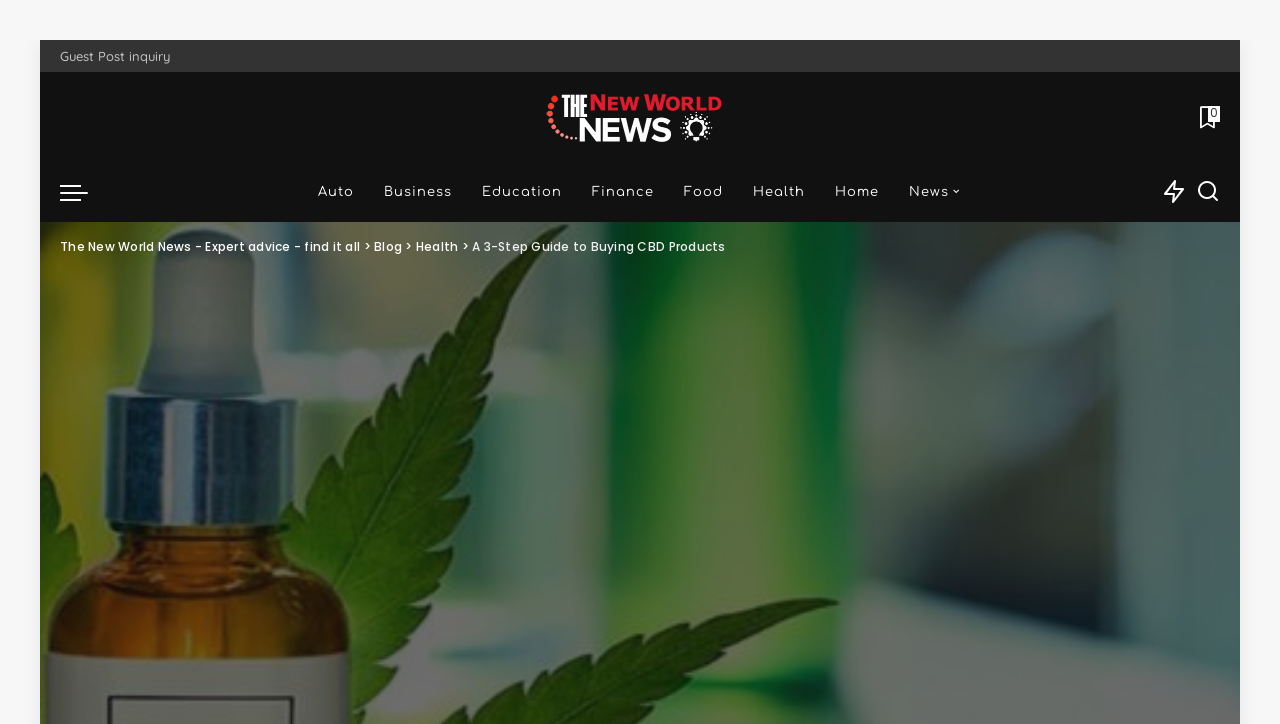Please specify the bounding box coordinates of the clickable region necessary for completing the following instruction: "Read A 3-Step Guide to Buying CBD Products". The coordinates must consist of four float numbers between 0 and 1, i.e., [left, top, right, bottom].

[0.369, 0.329, 0.567, 0.352]